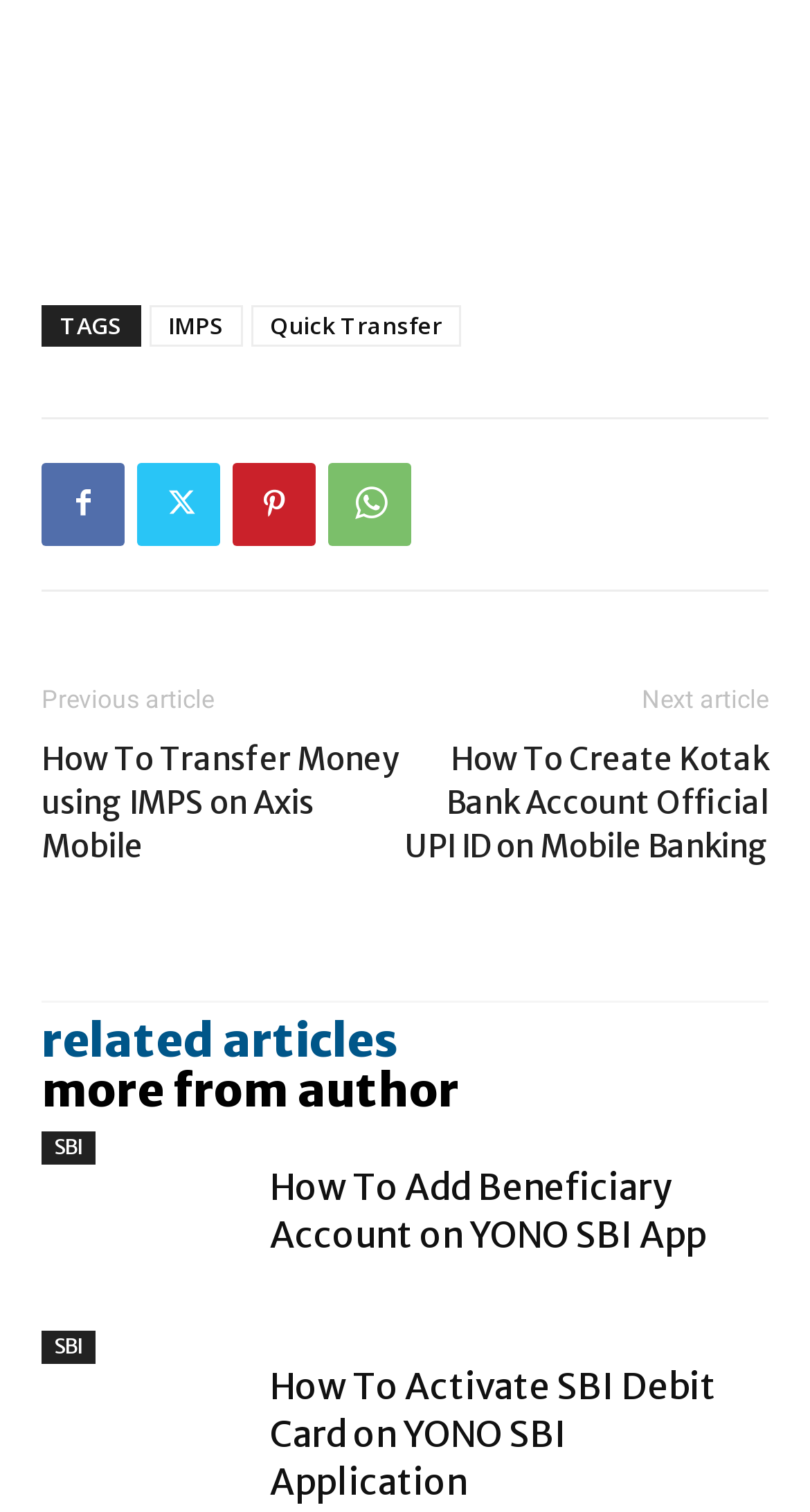Please specify the coordinates of the bounding box for the element that should be clicked to carry out this instruction: "Read related articles". The coordinates must be four float numbers between 0 and 1, formatted as [left, top, right, bottom].

[0.051, 0.671, 0.492, 0.704]